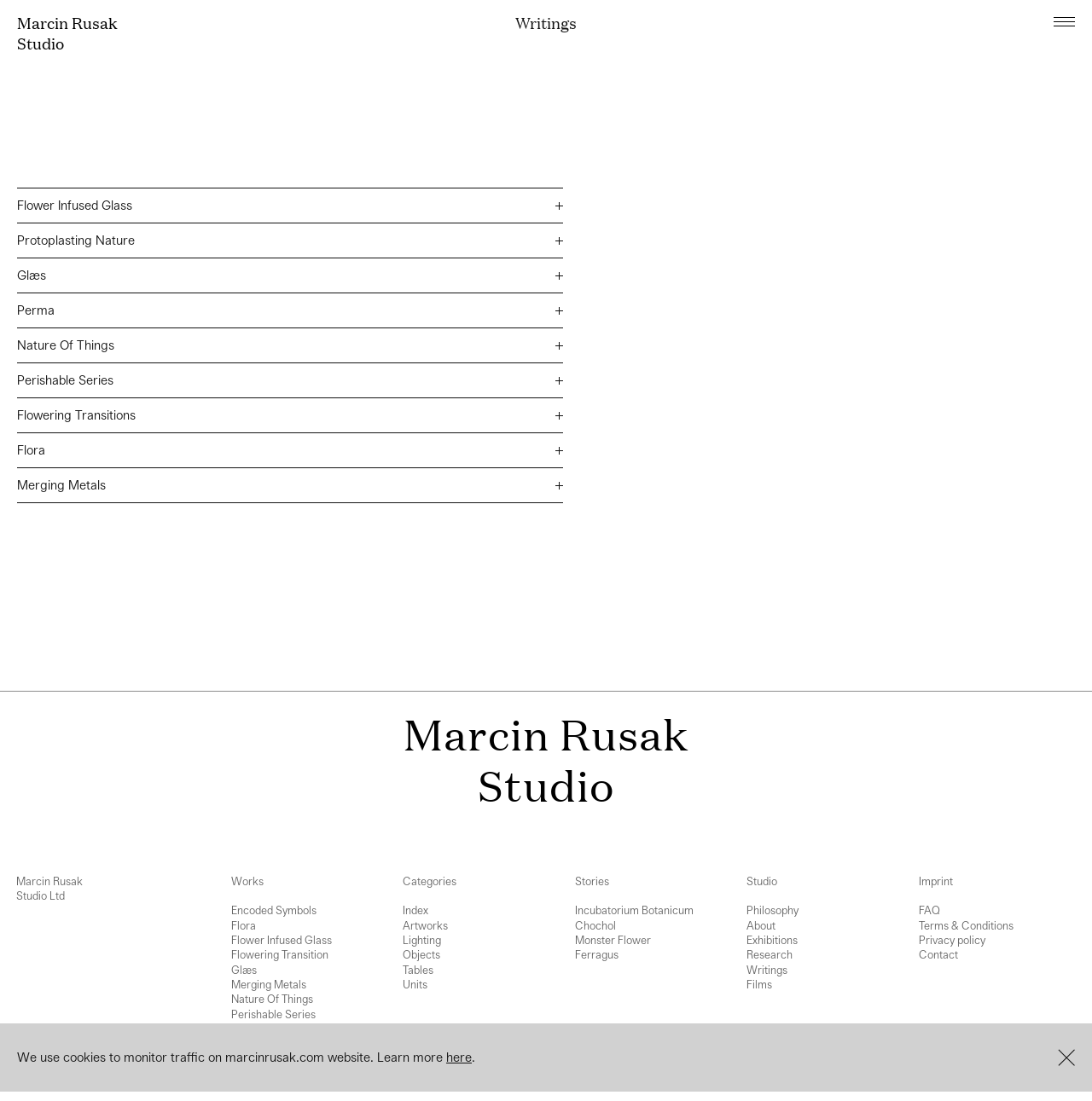Determine the bounding box coordinates for the clickable element required to fulfill the instruction: "visit Instagram". Provide the coordinates as four float numbers between 0 and 1, i.e., [left, top, right, bottom].

[0.739, 0.175, 0.791, 0.192]